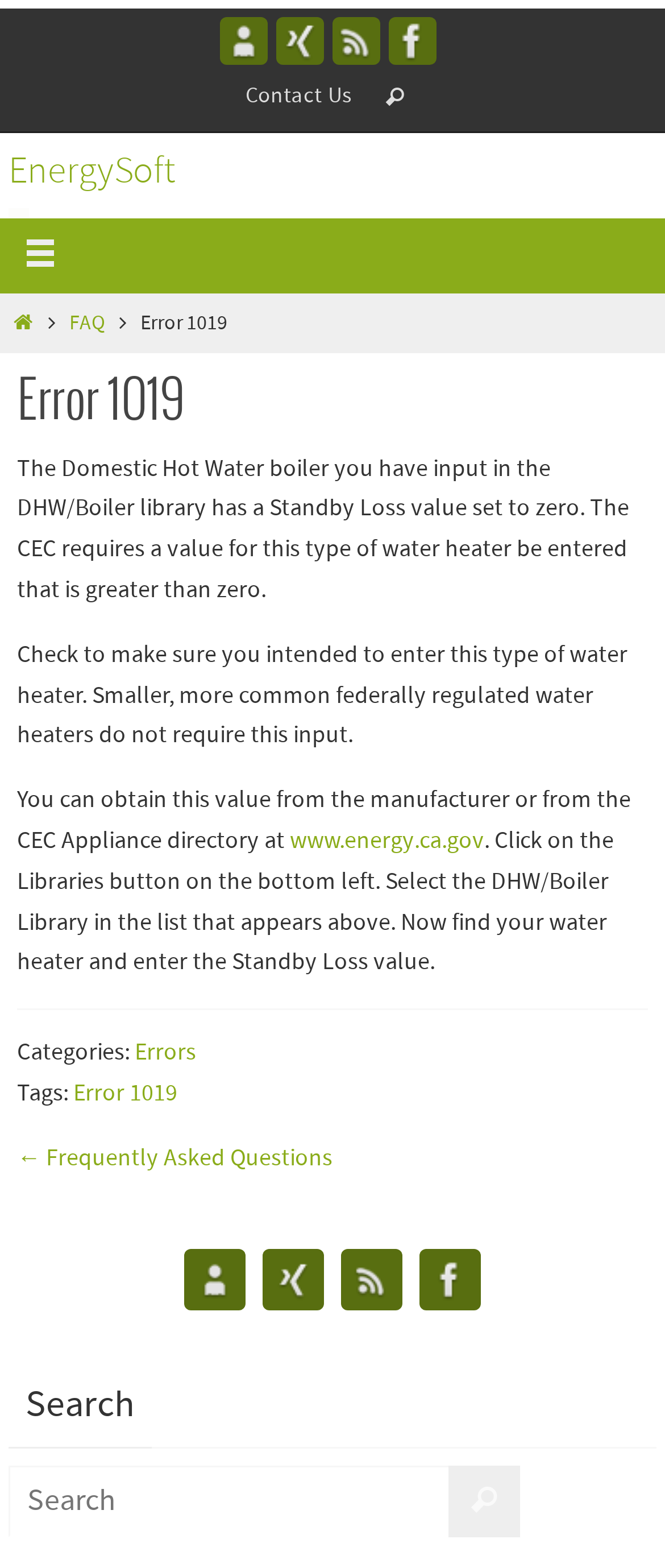Determine the bounding box coordinates of the clickable element to complete this instruction: "search for something". Provide the coordinates in the format of four float numbers between 0 and 1, [left, top, right, bottom].

[0.013, 0.935, 0.782, 0.98]